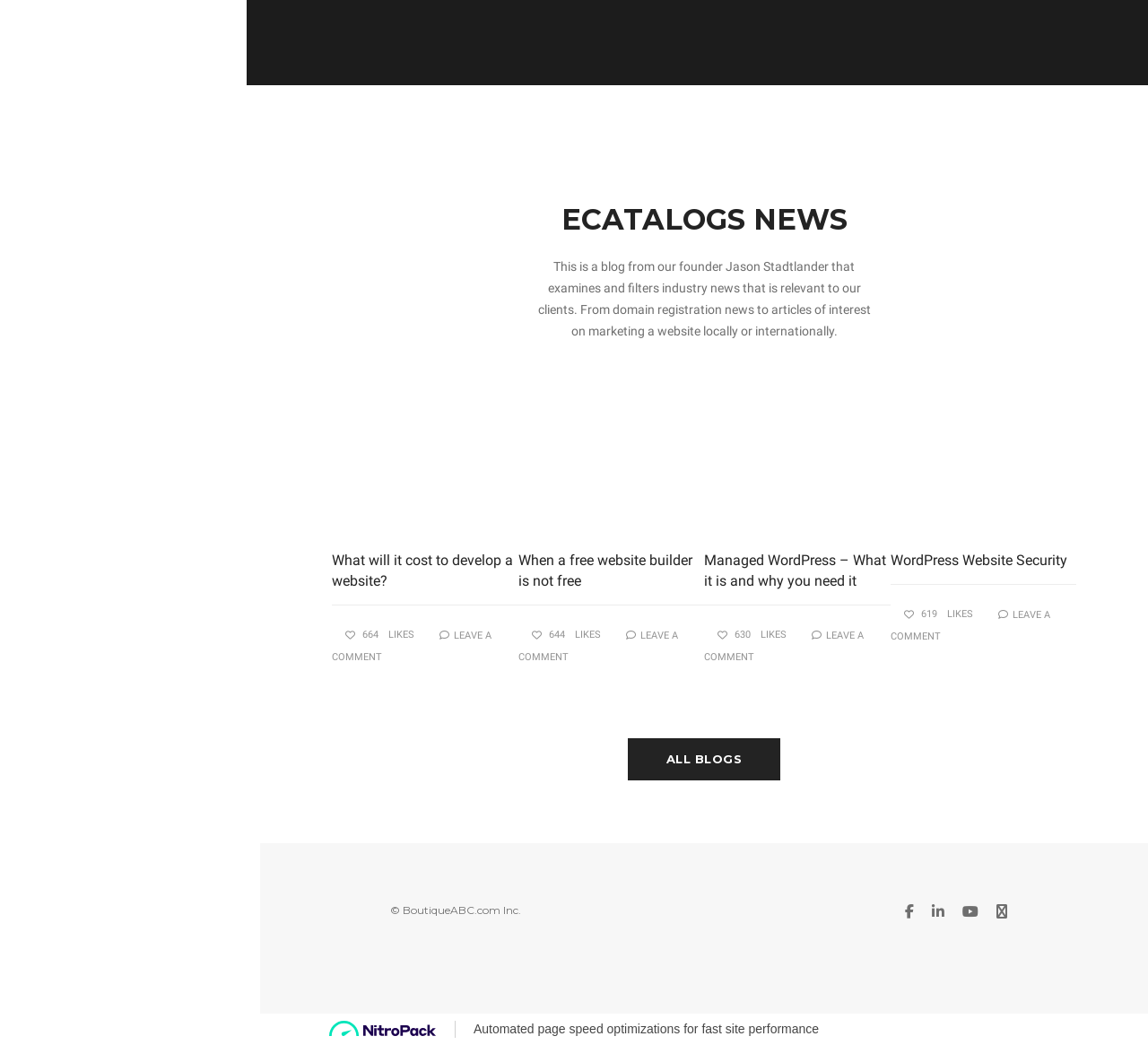Answer the following inquiry with a single word or phrase:
What is the purpose of the image at the bottom?

Optimized by NitroPack.io